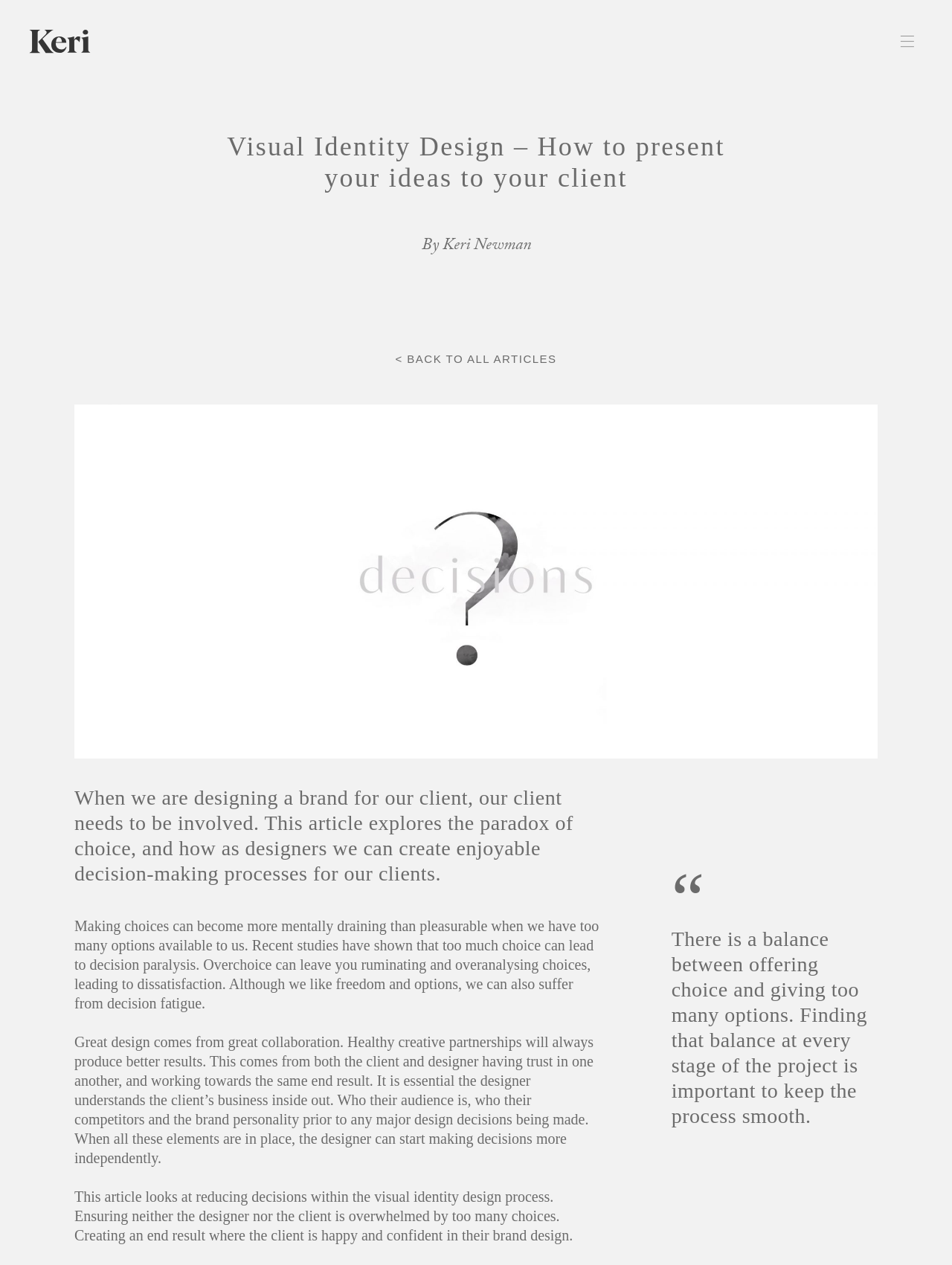Using a single word or phrase, answer the following question: 
Who is the author of the article?

Keri Newman